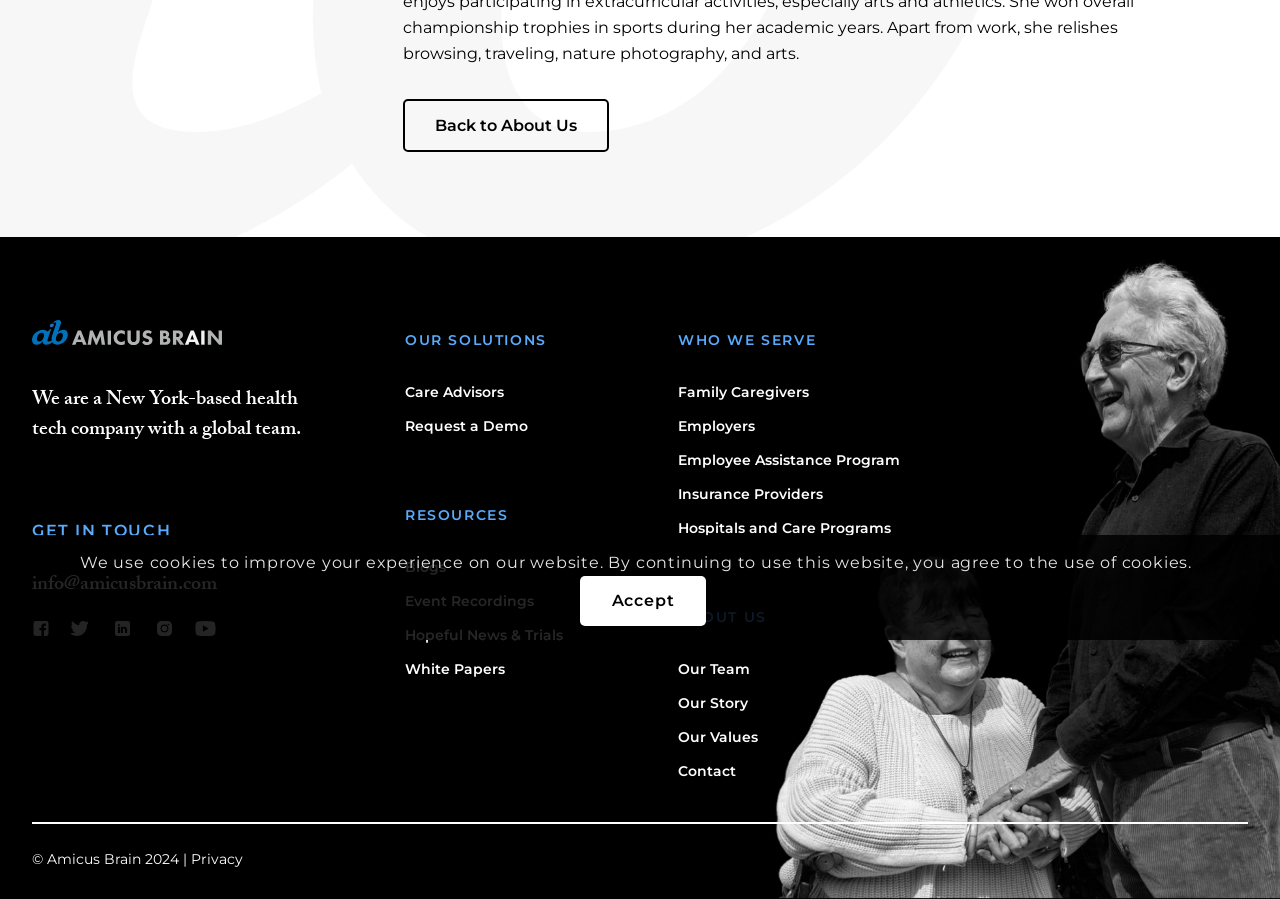Extract the bounding box coordinates for the UI element described as: "Privacy".

[0.149, 0.945, 0.19, 0.965]